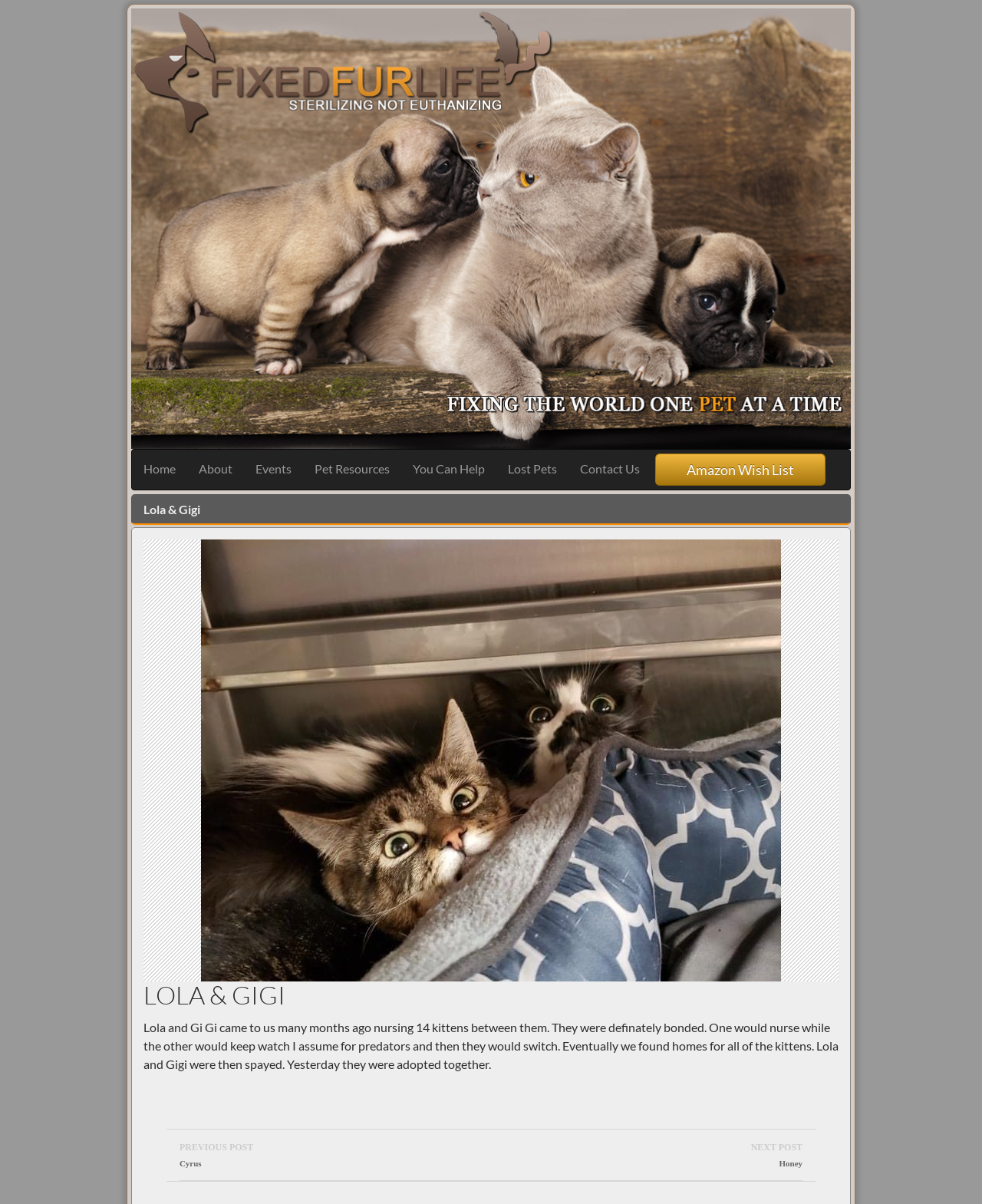Determine the bounding box coordinates in the format (top-left x, top-left y, bottom-right x, bottom-right y). Ensure all values are floating point numbers between 0 and 1. Identify the bounding box of the UI element described by: Amazon Wish List

[0.667, 0.377, 0.841, 0.403]